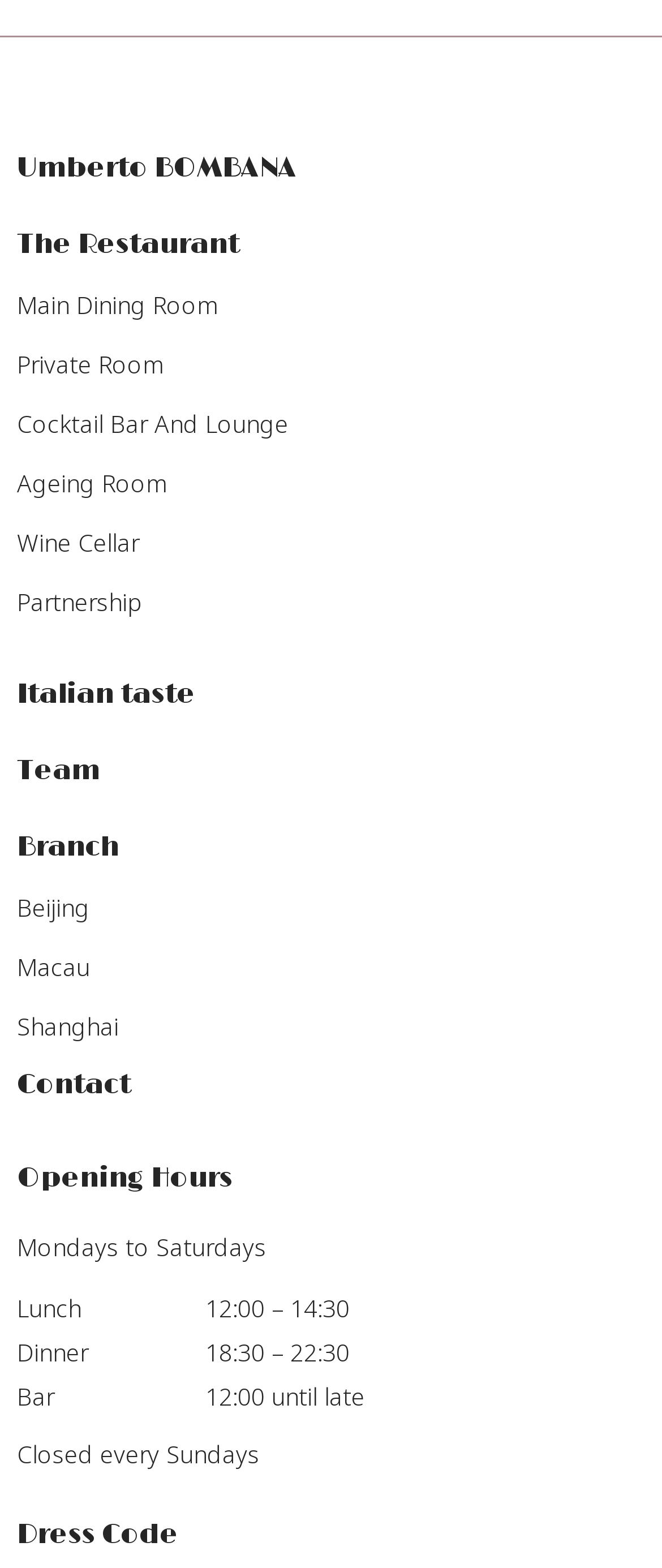Please determine the bounding box coordinates of the section I need to click to accomplish this instruction: "Explore The Restaurant".

[0.026, 0.145, 0.362, 0.166]